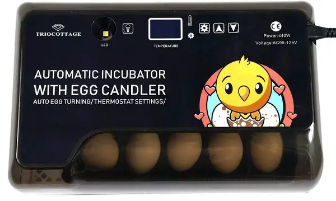Give a short answer to this question using one word or a phrase:
What type of users is the incubator suitable for?

Beginners, hobbyists, and educational environments